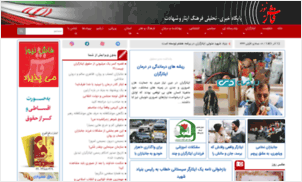Describe every aspect of the image in detail.

The image showcases the homepage of a website featuring various news articles and updates, particularly relevant to Iranian audiences. Prominently displayed are images and headlines that capture current events, with a focus on national matters. The layout includes a navigation sidebar on the left for easy access to different sections, while the main area features dynamic content, including recent reports and visually engaging photographs. Additionally, the site reflects local culture and issues, reinforcing its relevance and connection to the community it serves. The color scheme and design elements contribute to a visually appealing and informative user experience.